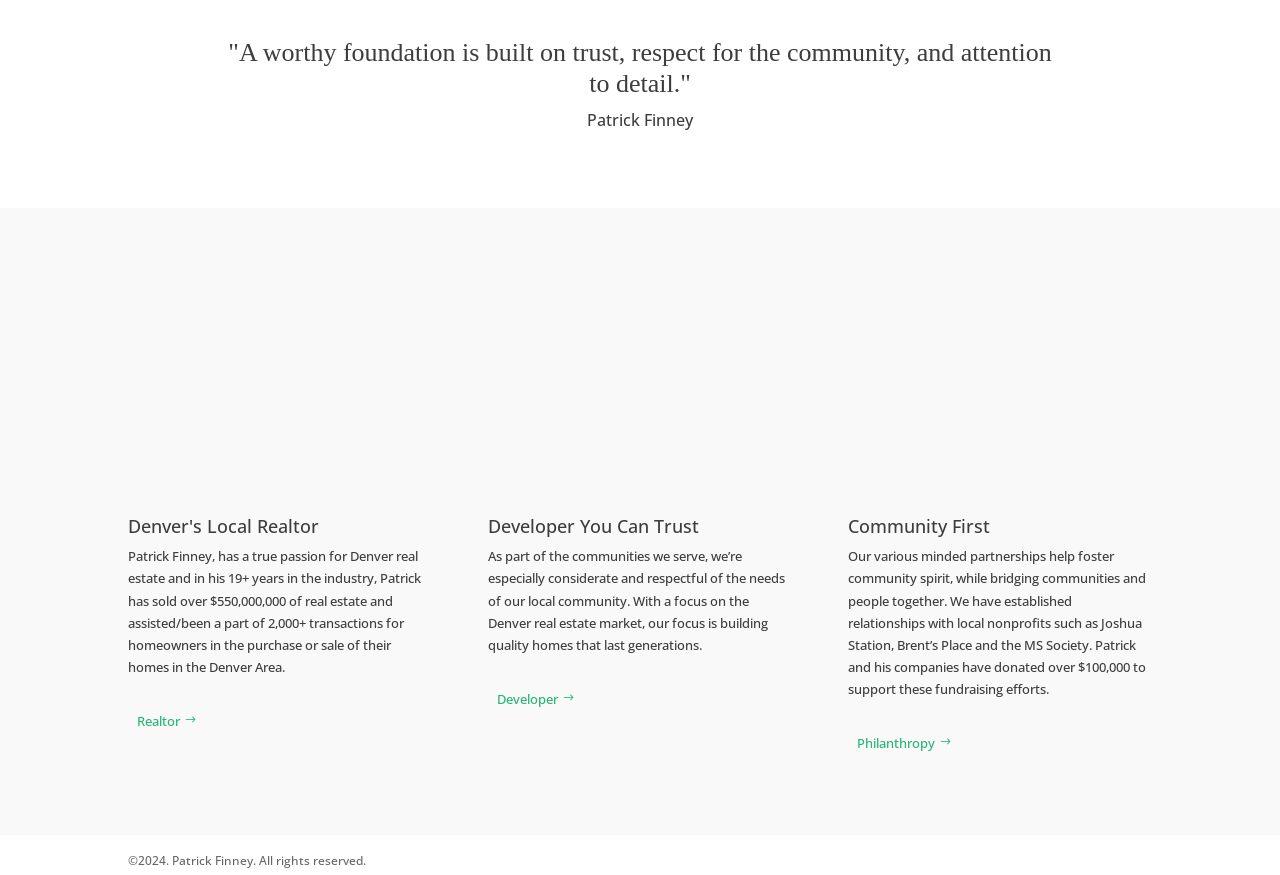What is the amount donated to local nonprofits?
Provide a comprehensive and detailed answer to the question.

The webpage states that Patrick and his companies have donated over $100,000 to support local nonprofits such as Joshua Station, Brent’s Place, and the MS Society, indicating a significant philanthropic effort.